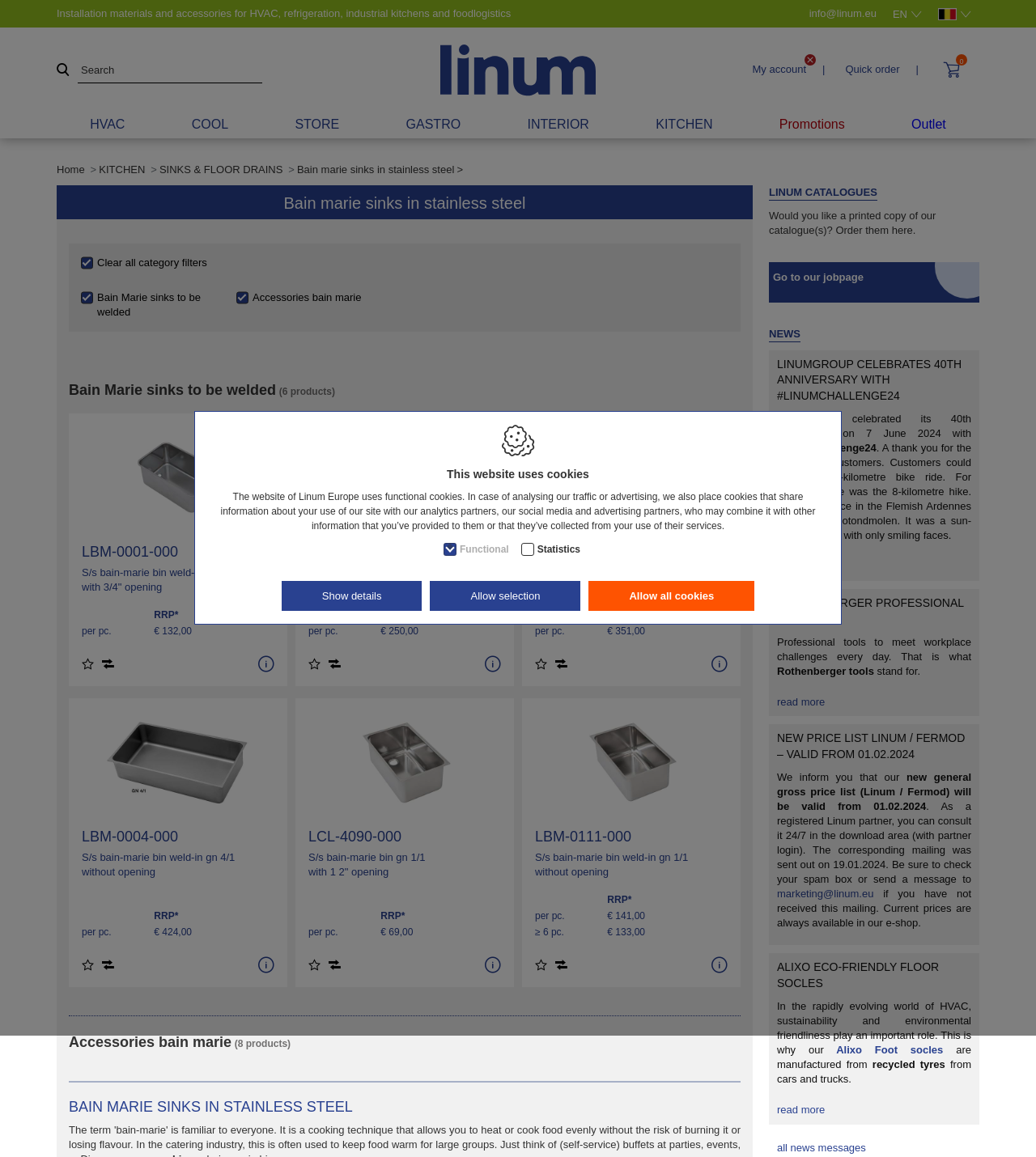What is the language of the webpage?
Using the information from the image, give a concise answer in one word or a short phrase.

EN